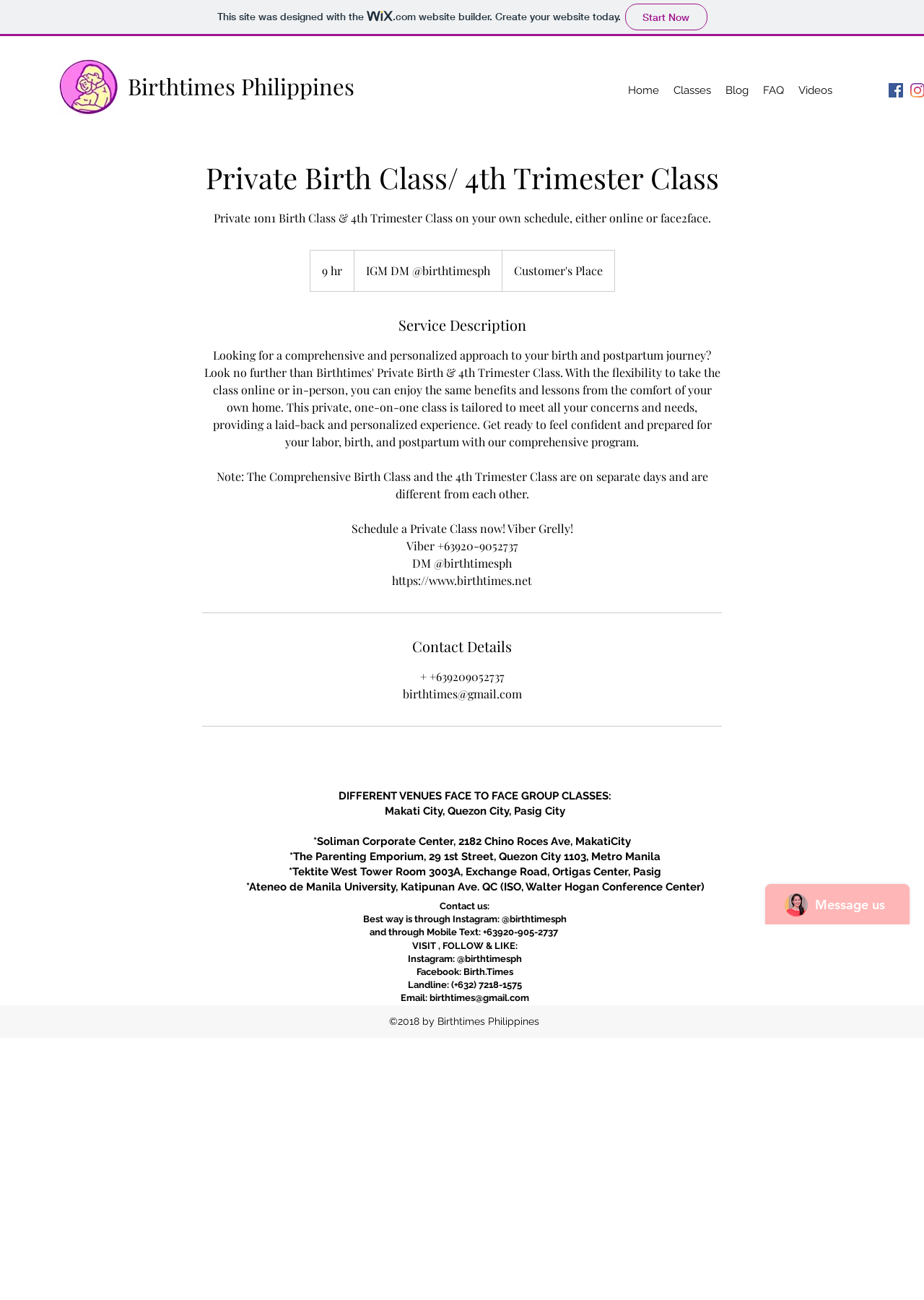What is the contact email of Birthtimes?
From the screenshot, supply a one-word or short-phrase answer.

birthtimes@gmail.com